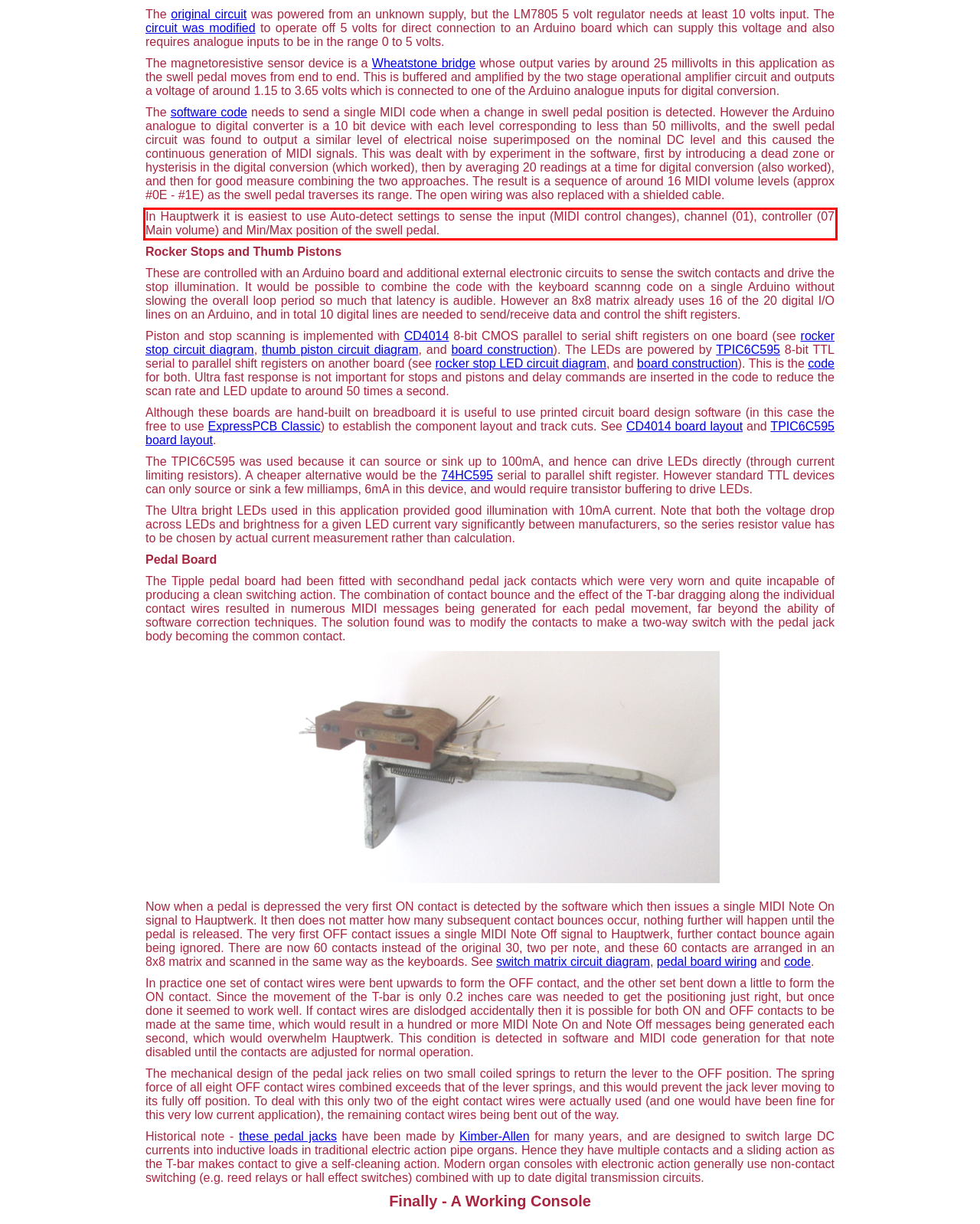Please perform OCR on the text content within the red bounding box that is highlighted in the provided webpage screenshot.

In Hauptwerk it is easiest to use Auto-detect settings to sense the input (MIDI control changes), channel (01), controller (07 Main volume) and Min/Max position of the swell pedal.